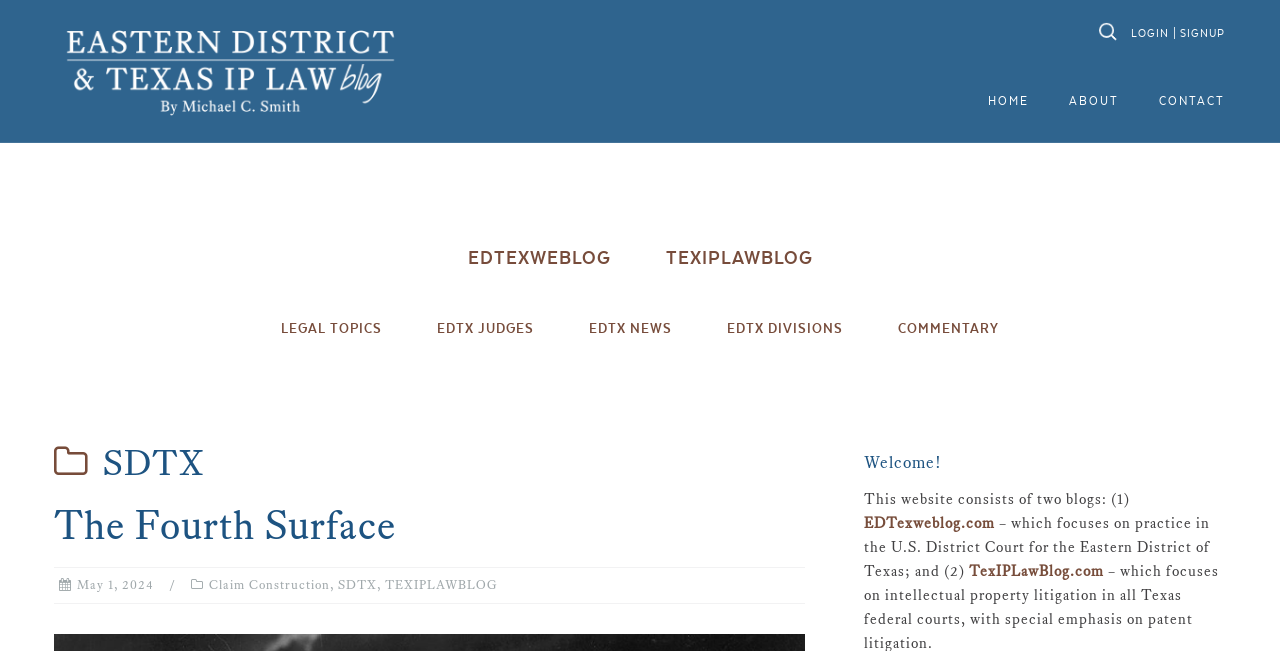From the element description The Fourth Surface, predict the bounding box coordinates of the UI element. The coordinates must be specified in the format (top-left x, top-left y, bottom-right x, bottom-right y) and should be within the 0 to 1 range.

[0.042, 0.765, 0.309, 0.839]